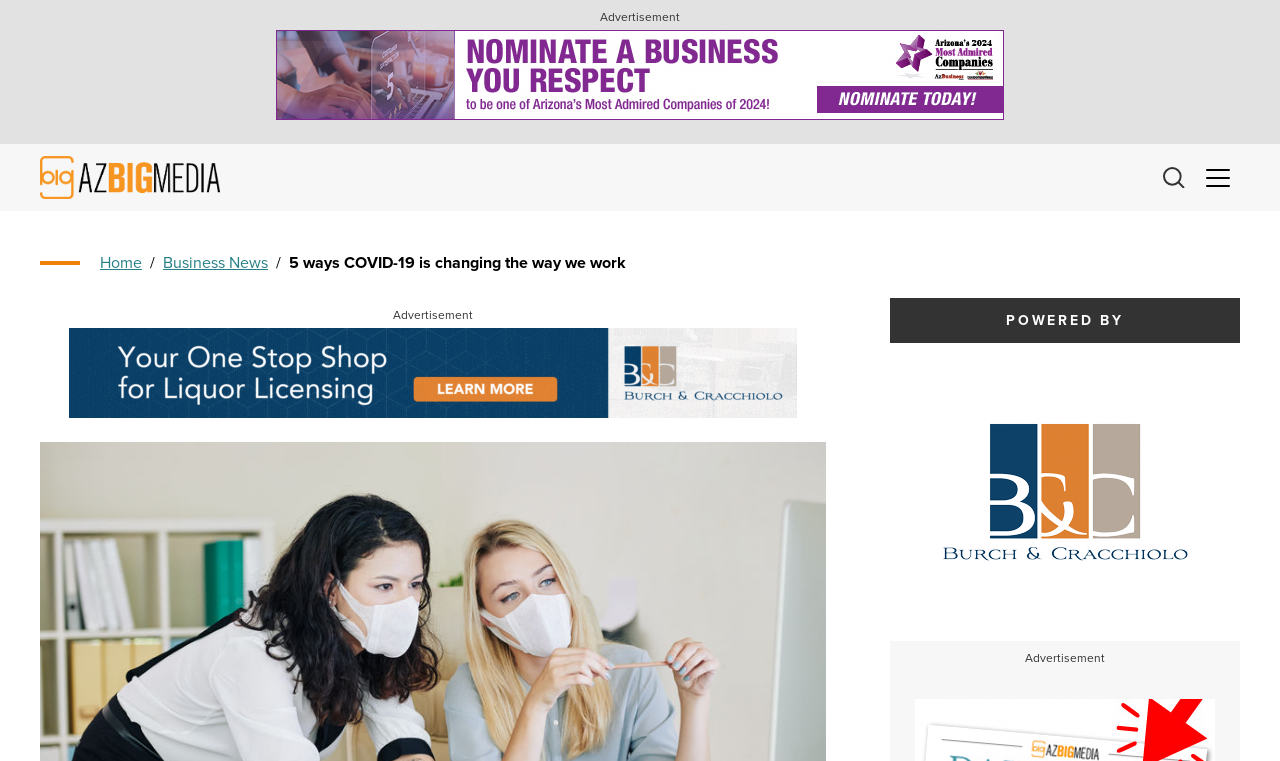What is the text below the article title?
Your answer should be a single word or phrase derived from the screenshot.

POWERED BY